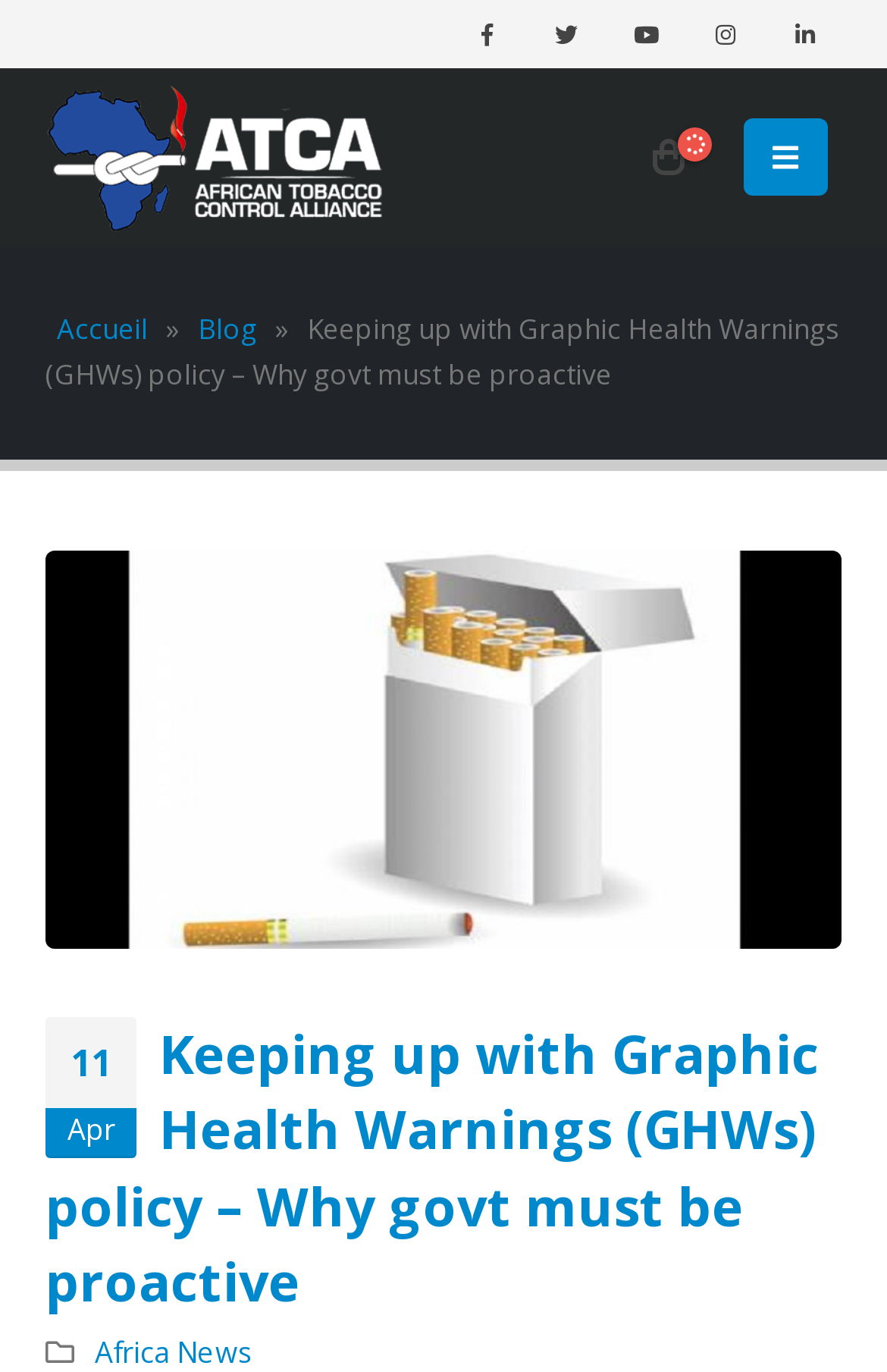Deliver a detailed narrative of the webpage's visual and textual elements.

The webpage appears to be an article or blog post from the African Tobacco Control Alliance (ATCA) website. At the top of the page, there are five social media links, evenly spaced and aligned horizontally, with icons representing different platforms. Below these links, there is a logo of the African Tobacco Control Alliance (ATCA) on the left, accompanied by a link to the organization's name.

The main navigation menu is located below the logo, with links to "Accueil" (home), "»" (a separator), and "Blog". The title of the article, "Keeping up with Graphic Health Warnings (GHWs) policy – Why govt must be proactive", is displayed prominently in the middle of the page, with the date "11 Apr" written in a smaller font below it.

The main content of the article is likely located below the title, although the exact text is not provided in the accessibility tree. The article's title is also repeated as a heading at the bottom of the page, suggesting that the main content may be a lengthy article or post. Overall, the webpage has a simple and organized layout, with clear headings and concise text.